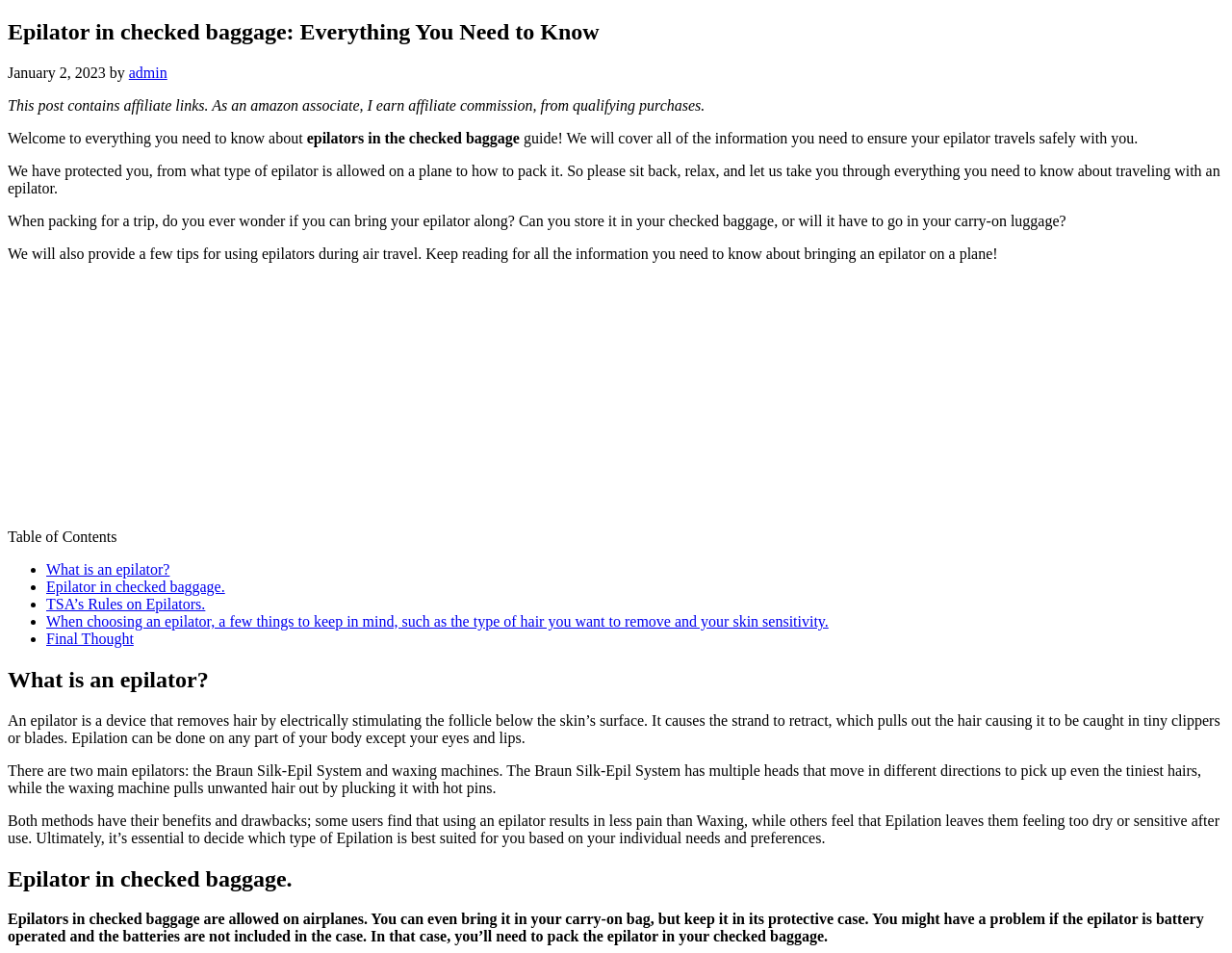What is an epilator?
Answer the question with a single word or phrase, referring to the image.

A device that removes hair